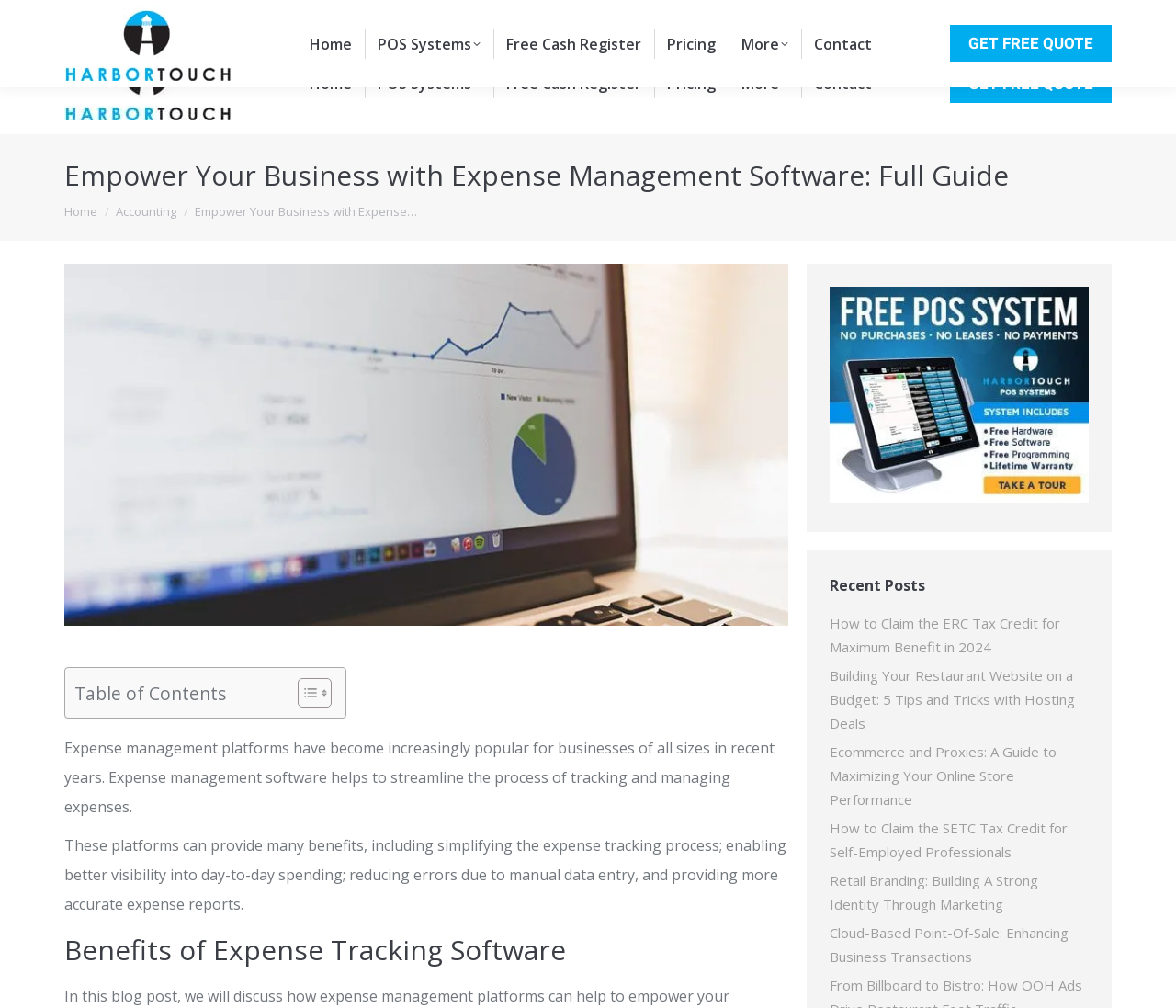Identify the headline of the webpage and generate its text content.

Empower Your Business with Expense Management Software: Full Guide